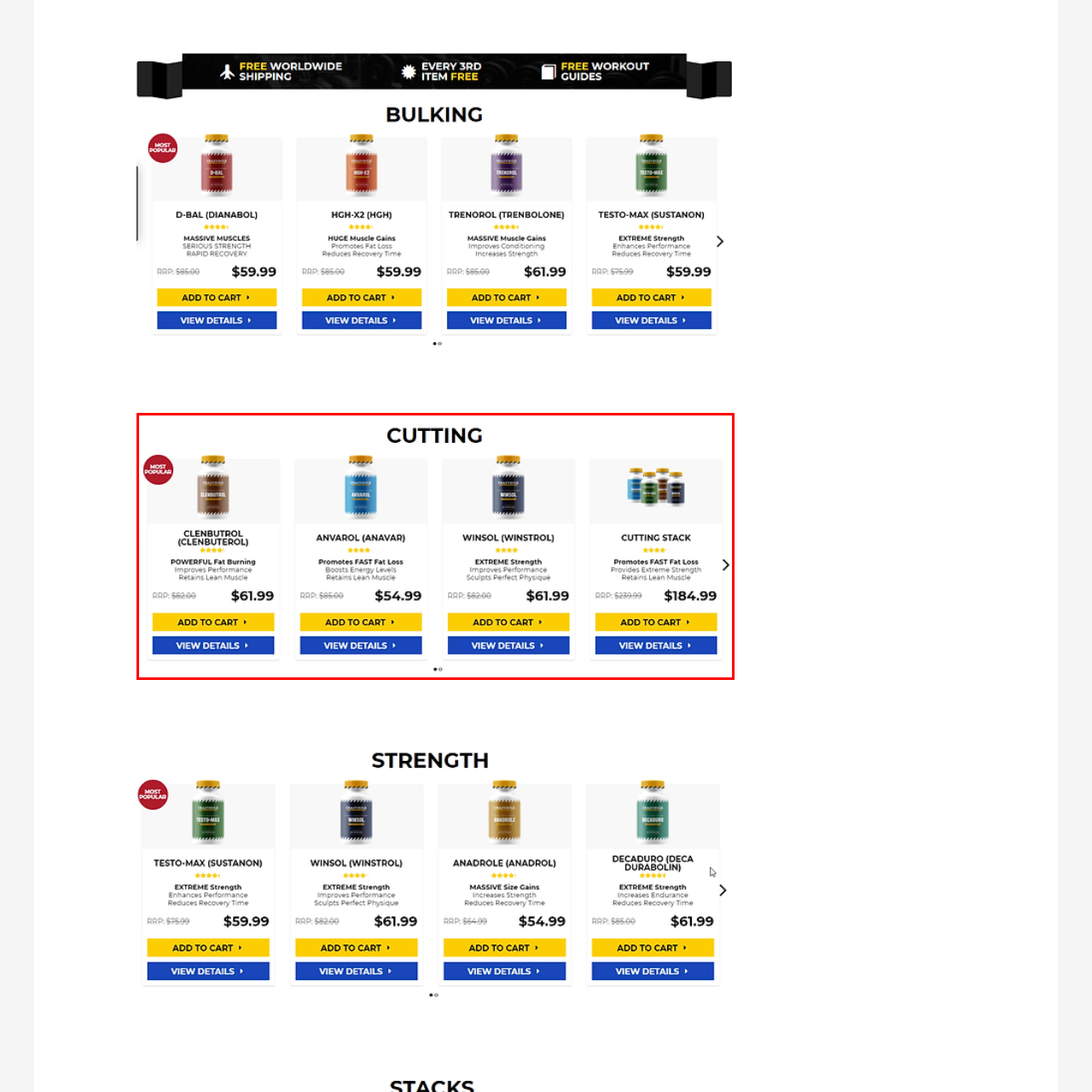Give a comprehensive description of the picture highlighted by the red border.

This image showcases a selection of cutting supplements prominently displayed under the bold title "CUTTING." Featured products include:

1. **Clenbutrol (Clenbuterol)** - Presented as the most popular option, it emphasizes its powerful fat-burning capabilities, stating it improves performance while retaining lean muscle, priced at **$61.99** (originally **$82.00**).
   
2. **Anvarol (Anavar)** - Highlighted for promoting fast fat loss and boosting energy levels, while also retaining lean muscle, available for **$54.99** (originally **$85.00**).
   
3. **Winsol (Winstrol)** - Marketed for its extreme strength properties, it boasts improved performance and sculpting of the physique, offered at **$61.99** (originally **$82.00**).
   
4. **Cutting Stack** - A comprehensive combination of products designed for extreme fat loss; priced at **$184.99** (originally **$223.00**).

Each product includes an "ADD TO CART" button and a "VIEW DETAILS" link to encourage purchases, framed in a user-friendly layout ideal for fitness enthusiasts seeking effective supplementation for cutting phases.